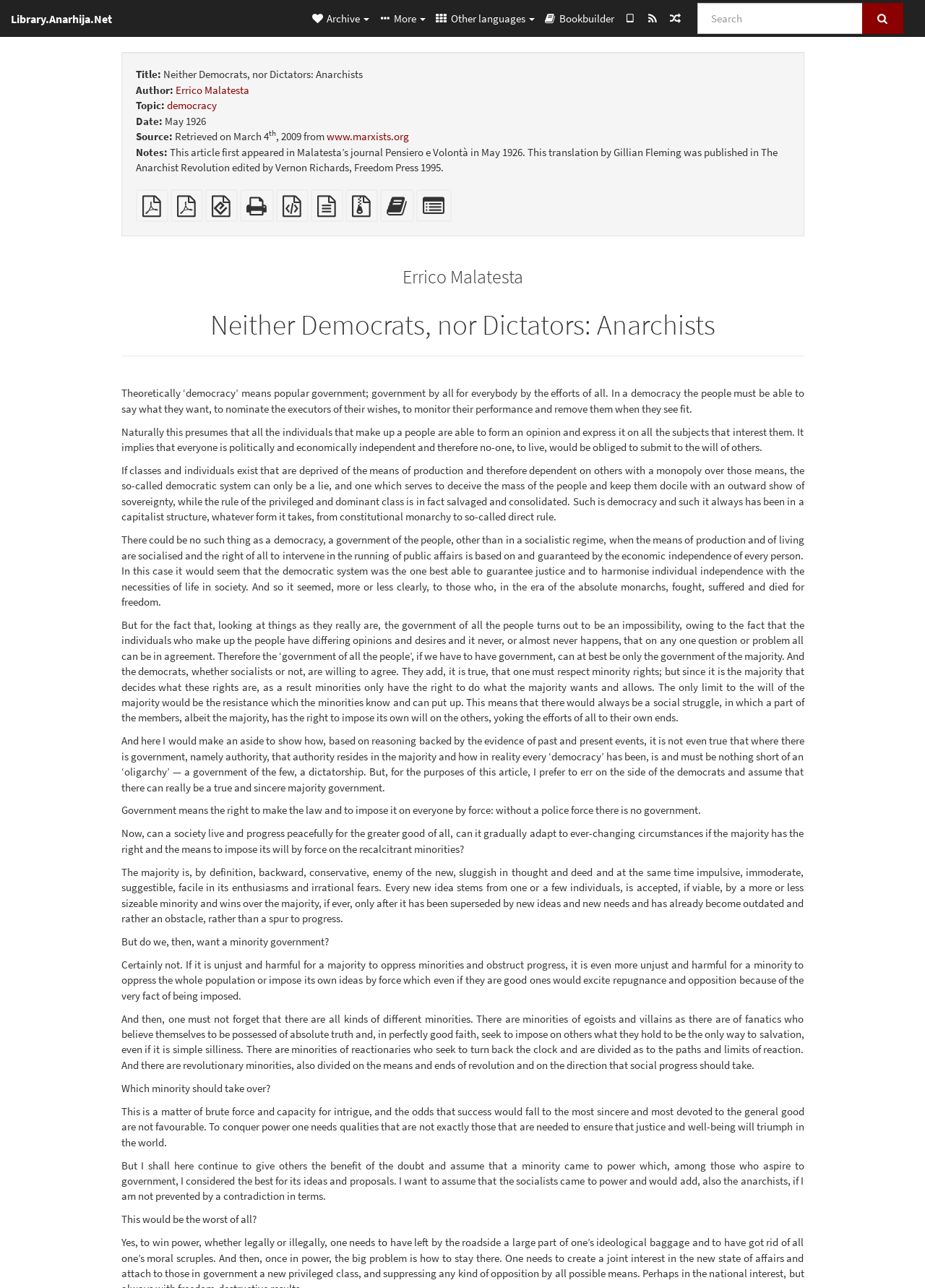What is the date of this article? From the image, respond with a single word or brief phrase.

May 1926